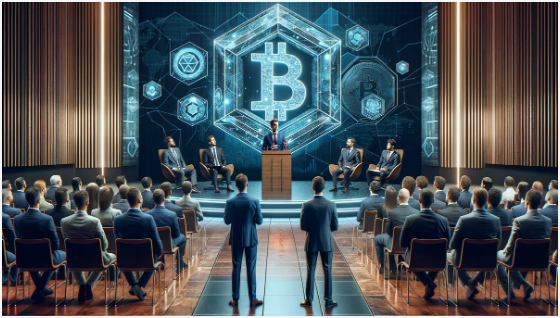Please examine the image and provide a detailed answer to the question: What is the shape of the audience seating arrangement?

The caption states that the audience is seated in a semi-circle, which suggests a collaborative and interactive atmosphere, allowing attendees to engage with the speakers and panelists on stage.